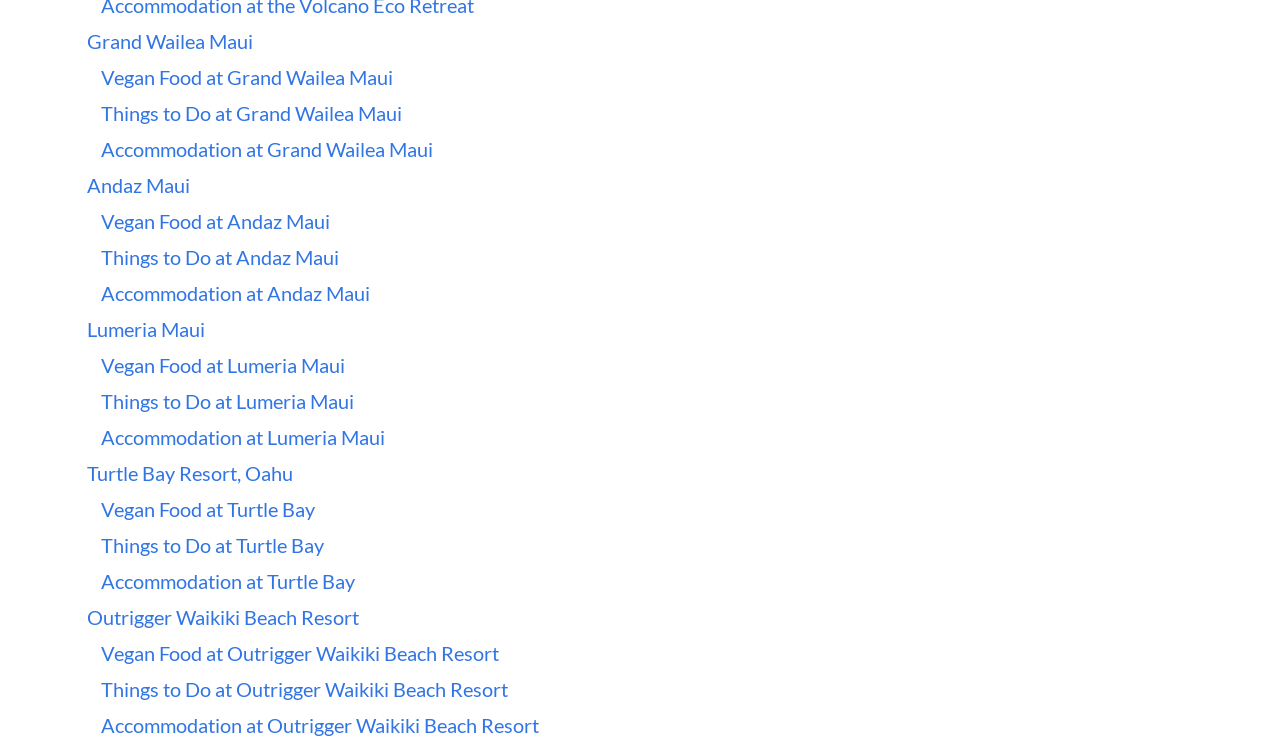Identify the bounding box coordinates for the UI element described by the following text: "Vegan Food at Lumeria Maui". Provide the coordinates as four float numbers between 0 and 1, in the format [left, top, right, bottom].

[0.079, 0.473, 0.27, 0.505]